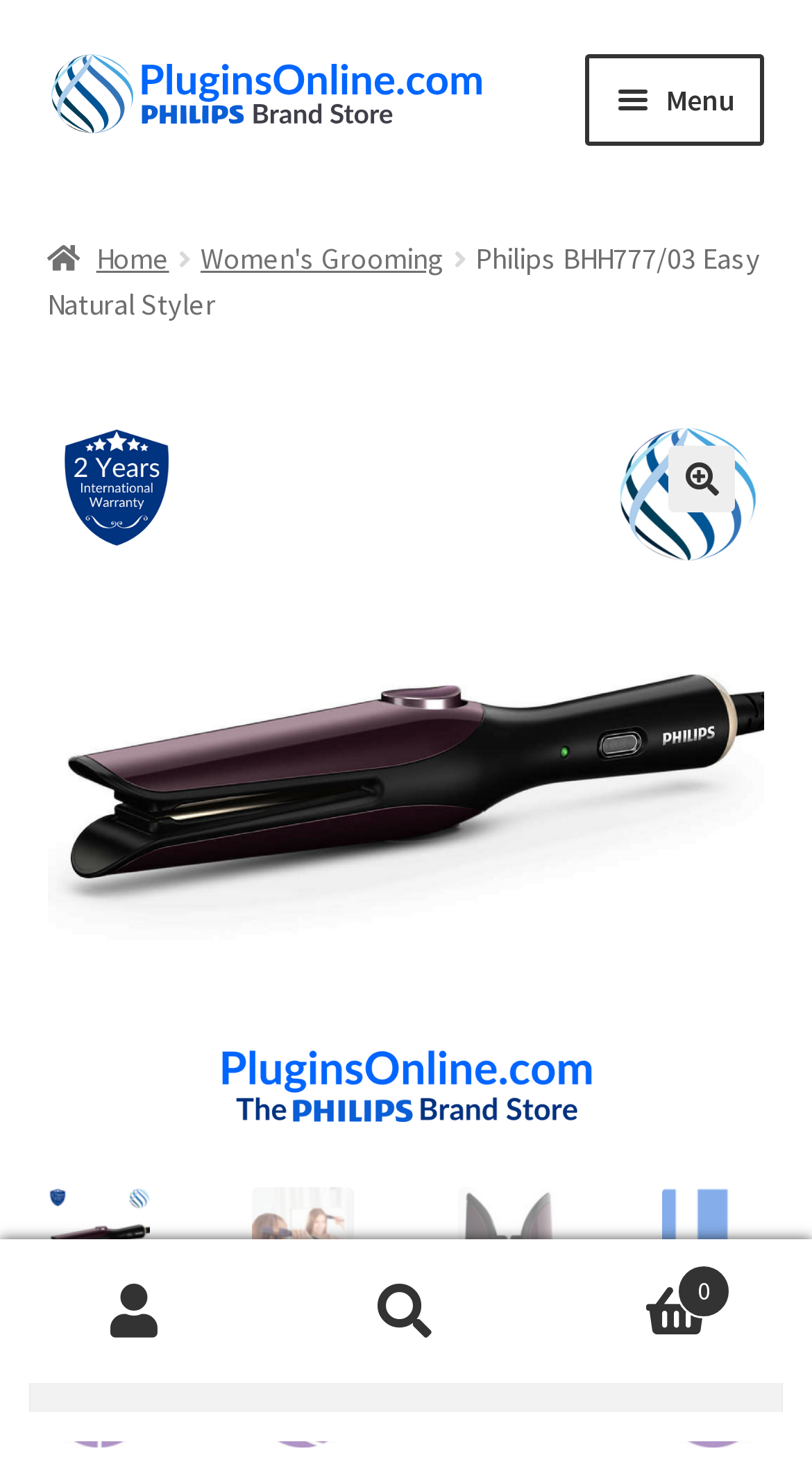Determine the bounding box coordinates of the region to click in order to accomplish the following instruction: "Expand the menu". Provide the coordinates as four float numbers between 0 and 1, specifically [left, top, right, bottom].

[0.722, 0.037, 0.942, 0.098]